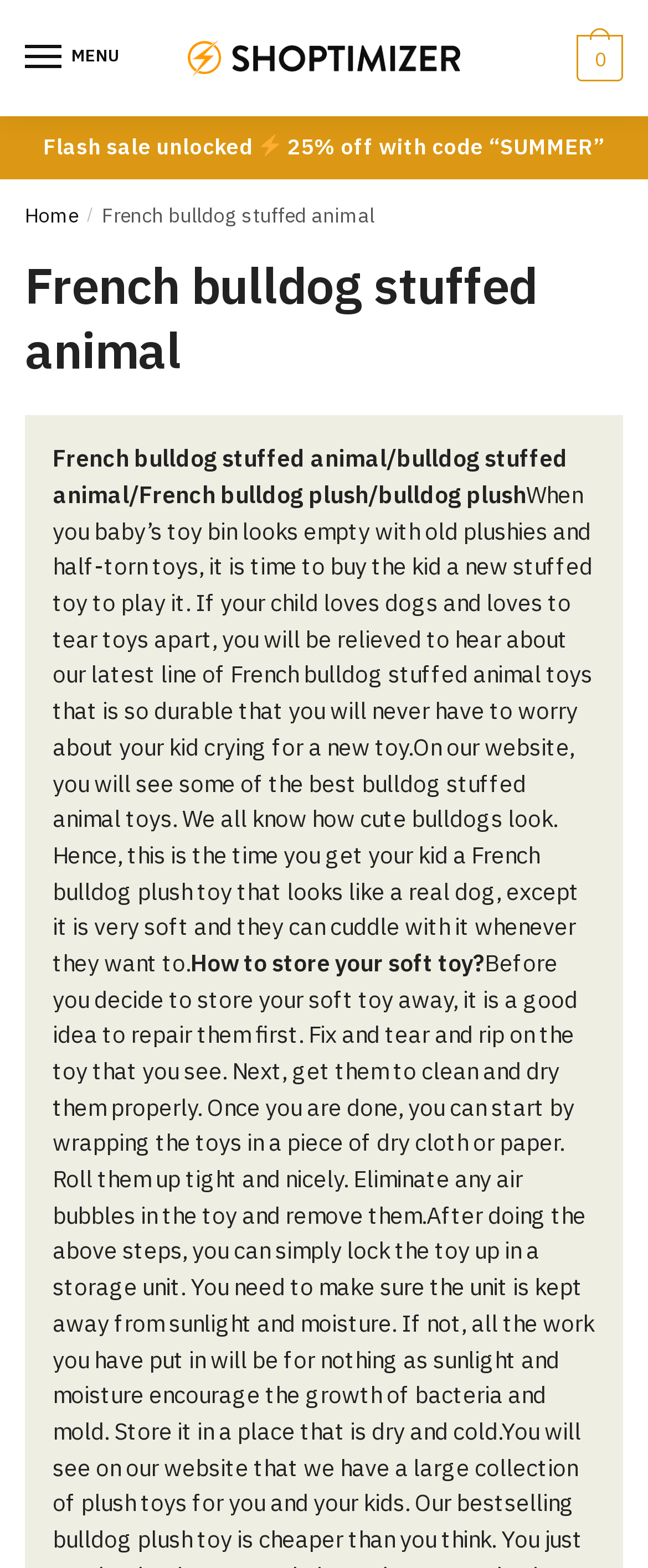Reply to the question with a single word or phrase:
What is the main topic of this webpage?

French bulldog stuffed animal